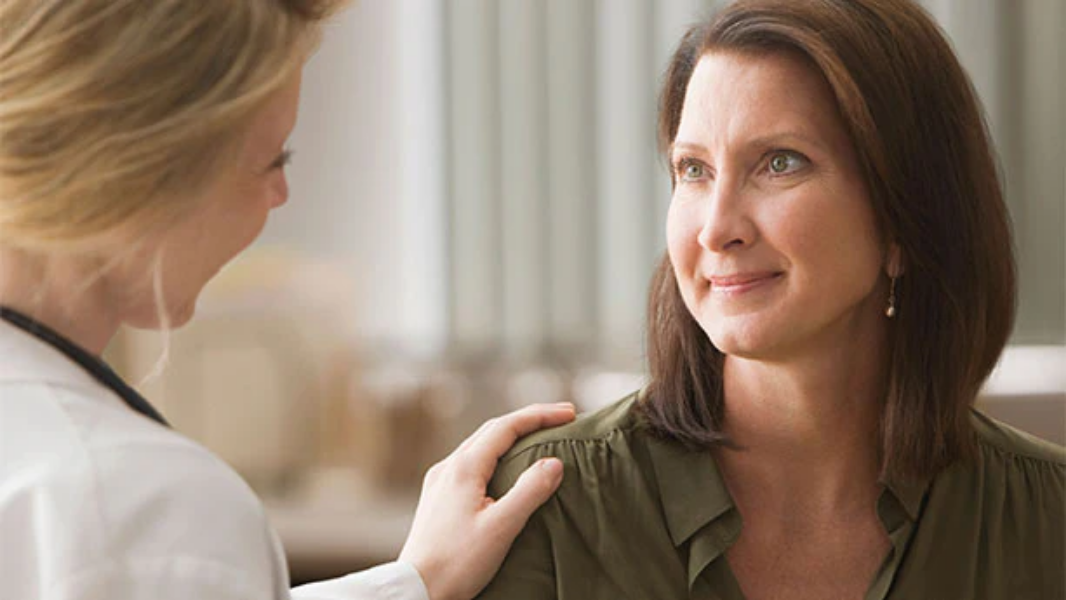What is the atmosphere in the background?
Could you answer the question in a detailed manner, providing as much information as possible?

The caption describes the background as having soft lighting and blurred objects, which creates a peaceful and calming atmosphere that emphasizes the emotional connection and trust between the healthcare provider and the patient.